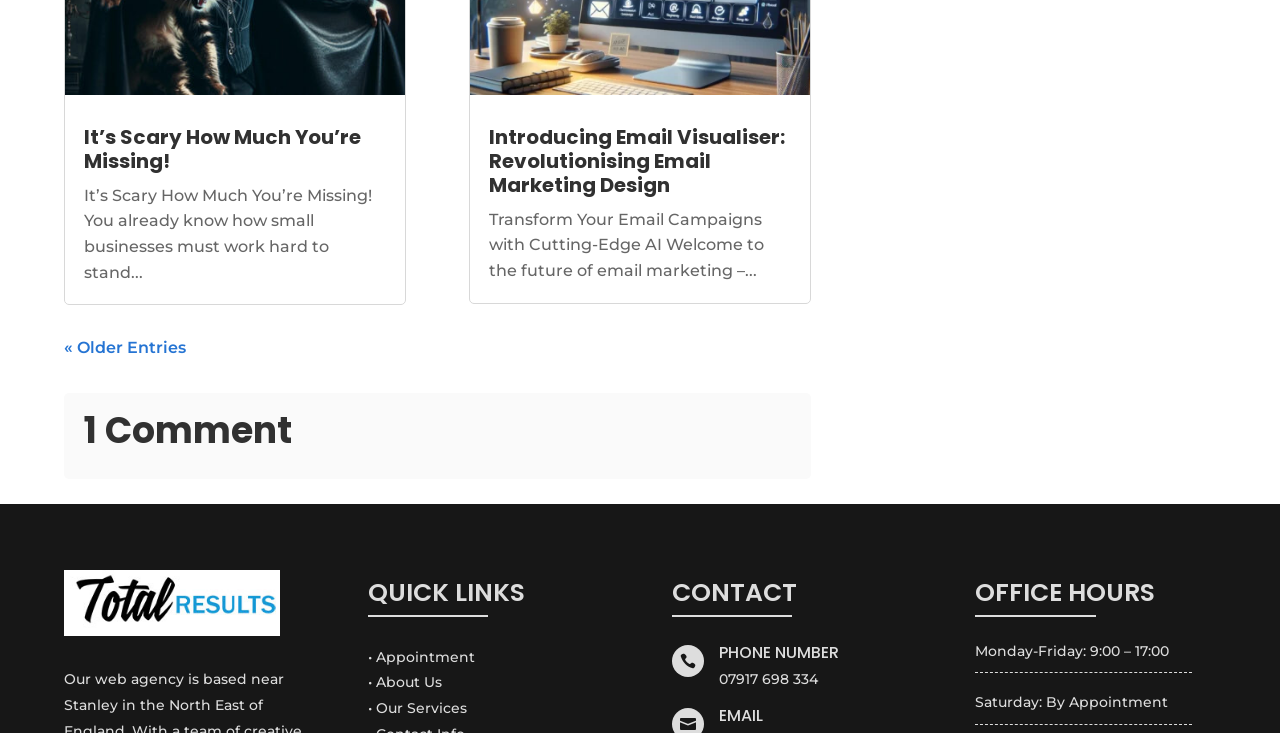How many comments are there on this webpage?
Kindly offer a comprehensive and detailed response to the question.

The webpage has a heading '1 Comment', indicating that there is only one comment on this webpage.